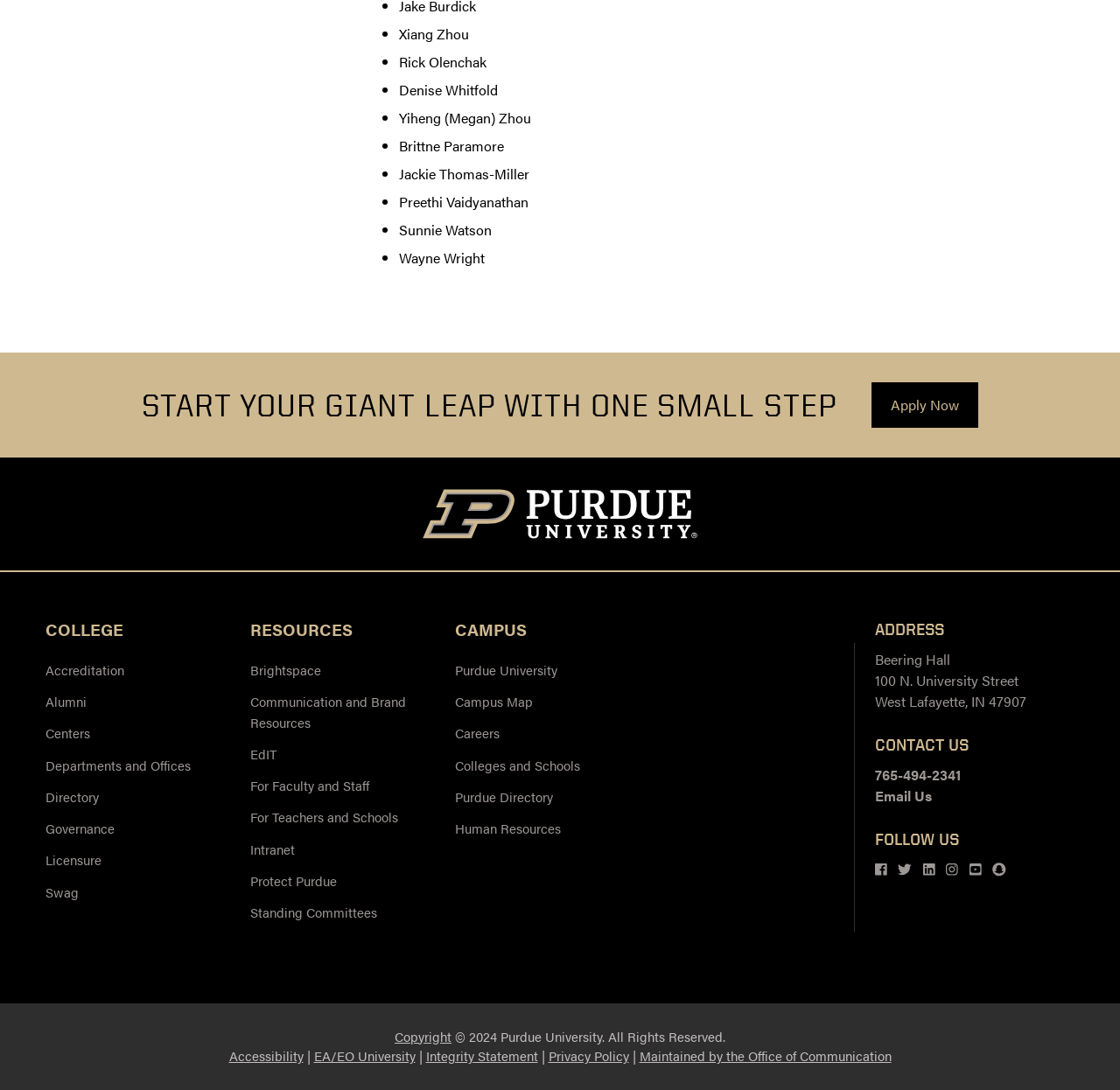Please find the bounding box coordinates of the element that you should click to achieve the following instruction: "Expand COLLEGE". The coordinates should be presented as four float numbers between 0 and 1: [left, top, right, bottom].

[0.041, 0.567, 0.11, 0.588]